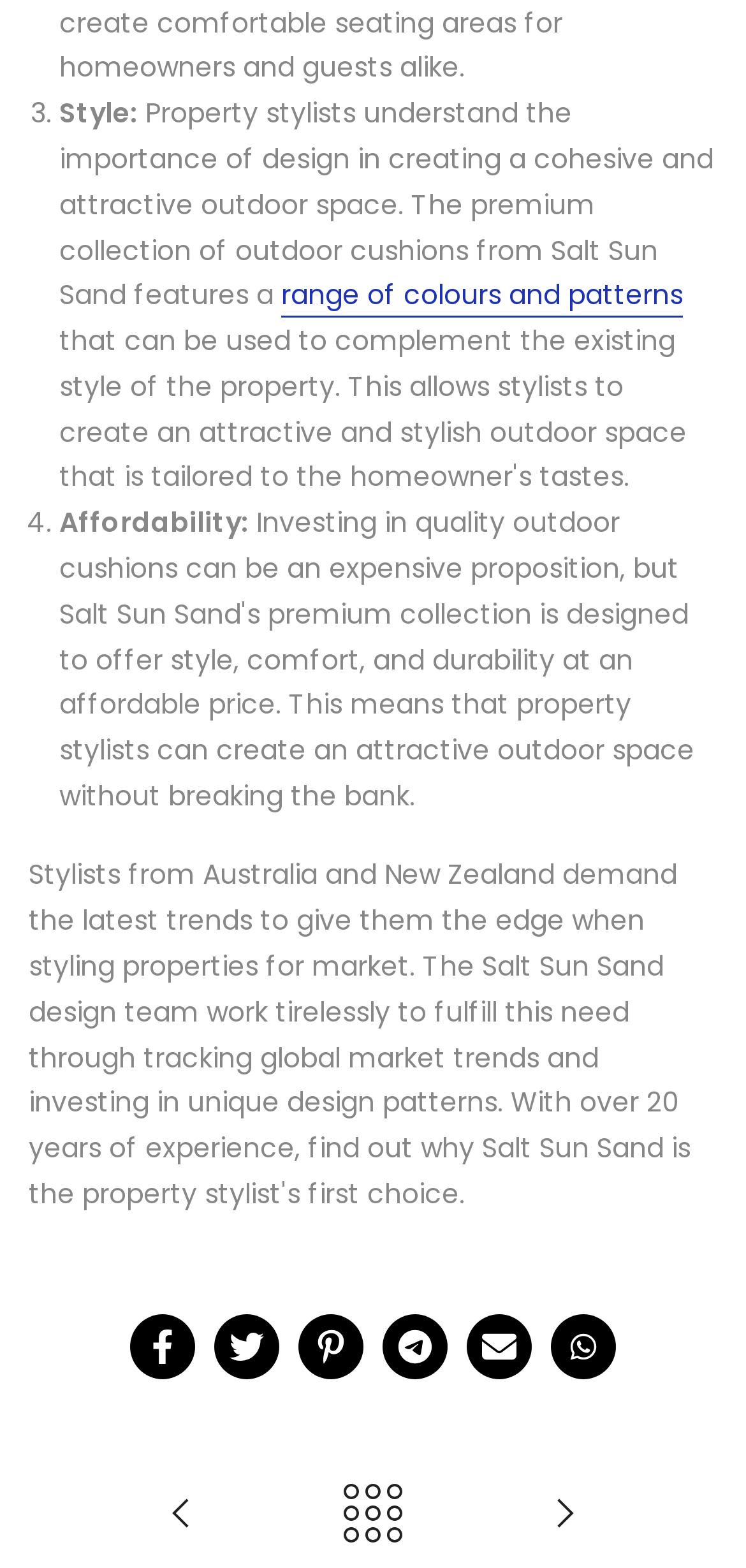How many social media sharing options are available?
Based on the image, answer the question with as much detail as possible.

There are six social media sharing options available, namely 'Share on Facebook', 'Share on Twitter', 'Share on Pinterest', 'Share on Telegram', 'Share on Email', and 'Share on WhatsApp'.